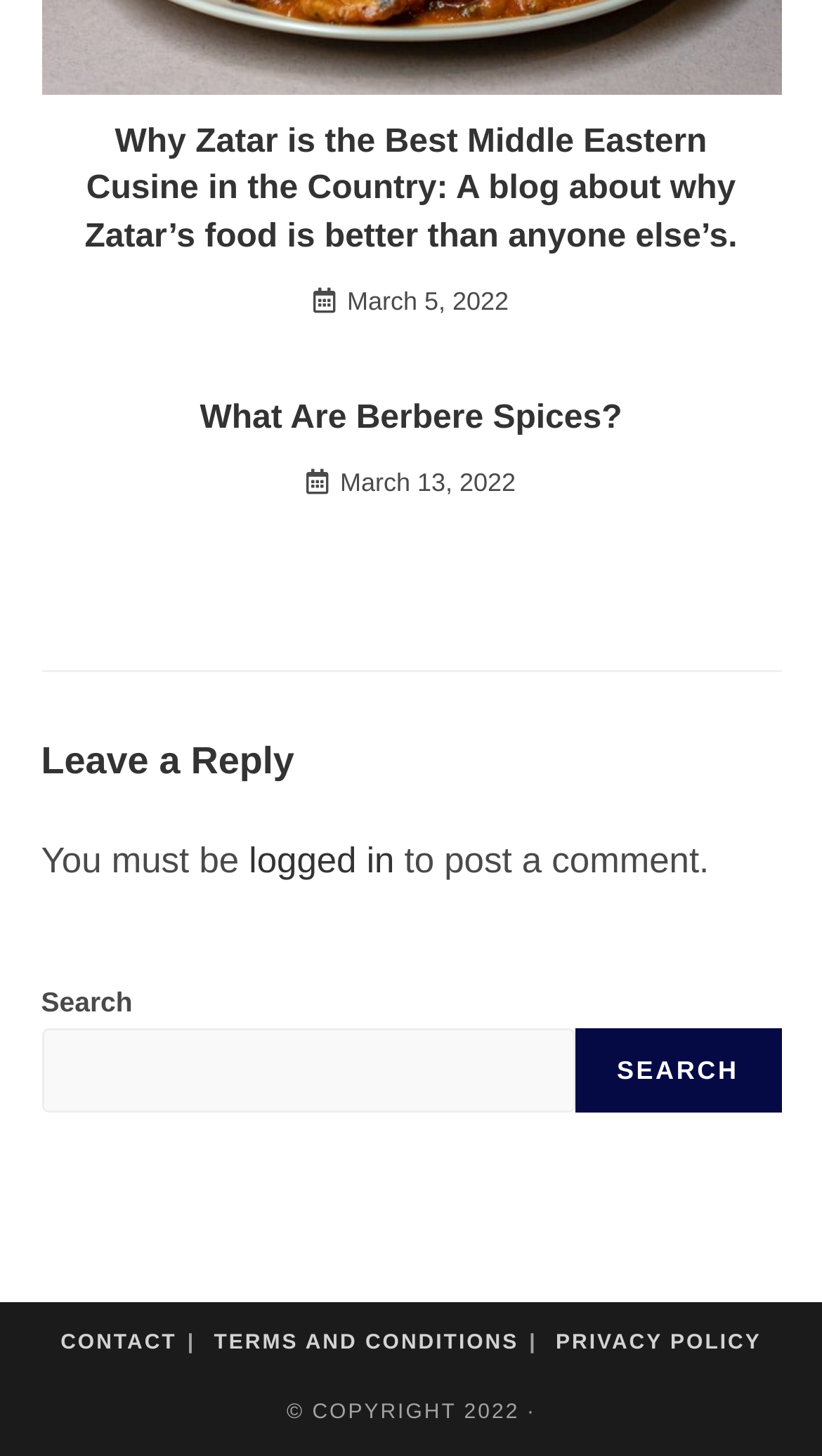Identify the bounding box coordinates for the UI element described as follows: "logged in". Ensure the coordinates are four float numbers between 0 and 1, formatted as [left, top, right, bottom].

[0.303, 0.577, 0.48, 0.605]